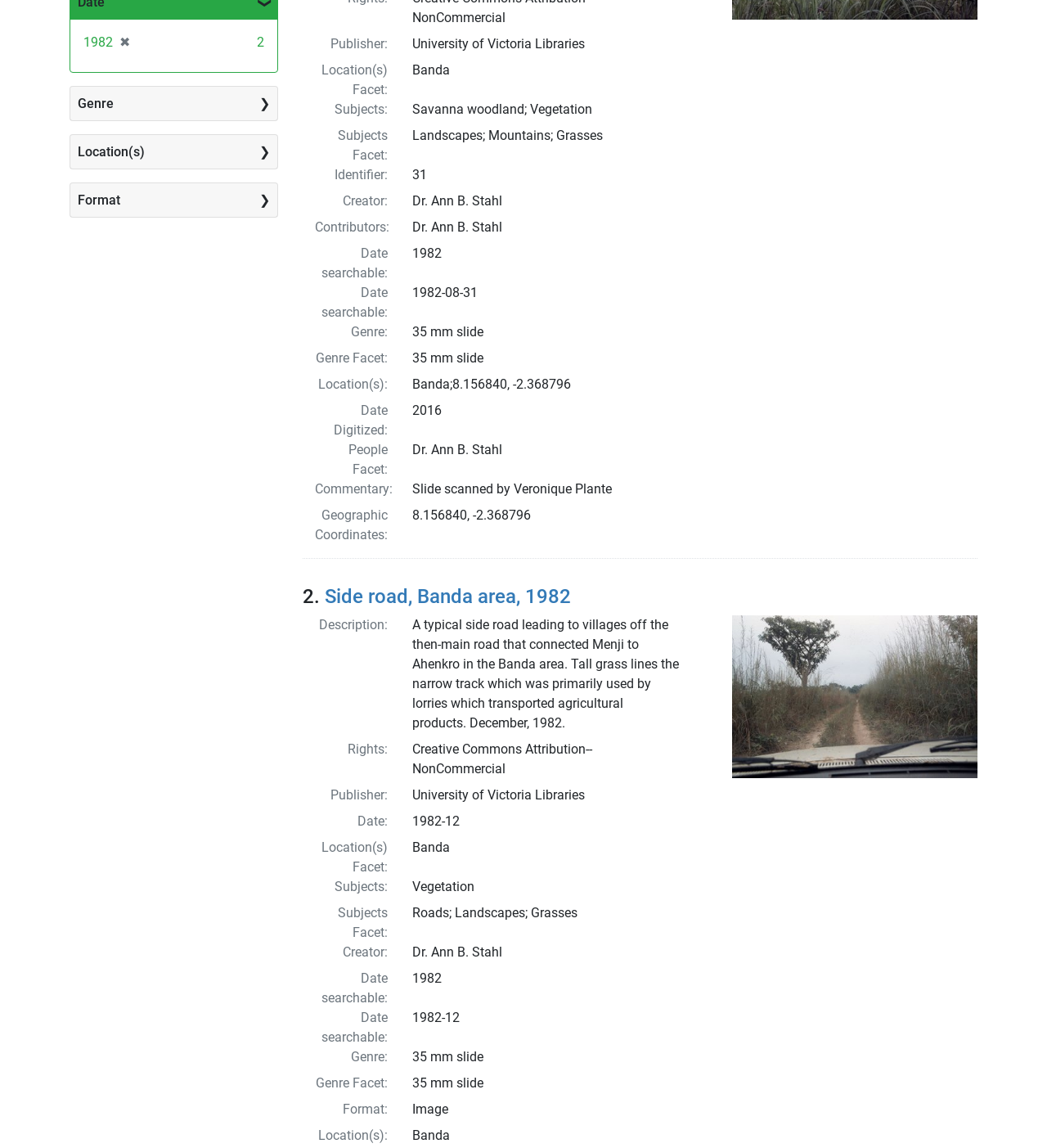Provide the bounding box coordinates for the UI element that is described as: "Location(s)".

[0.067, 0.118, 0.265, 0.147]